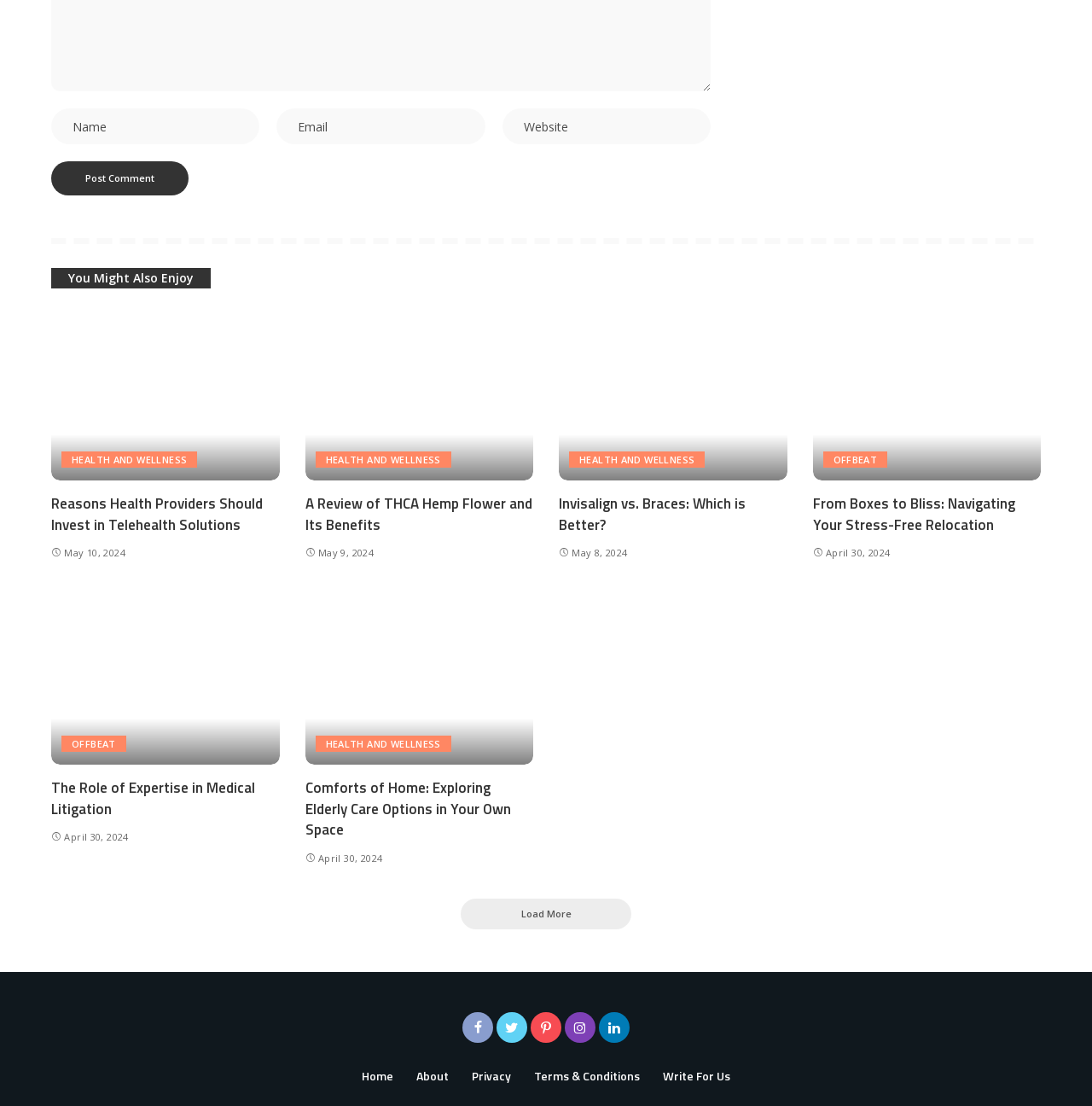Refer to the element description Health and Wellness and identify the corresponding bounding box in the screenshot. Format the coordinates as (top-left x, top-left y, bottom-right x, bottom-right y) with values in the range of 0 to 1.

[0.056, 0.408, 0.181, 0.423]